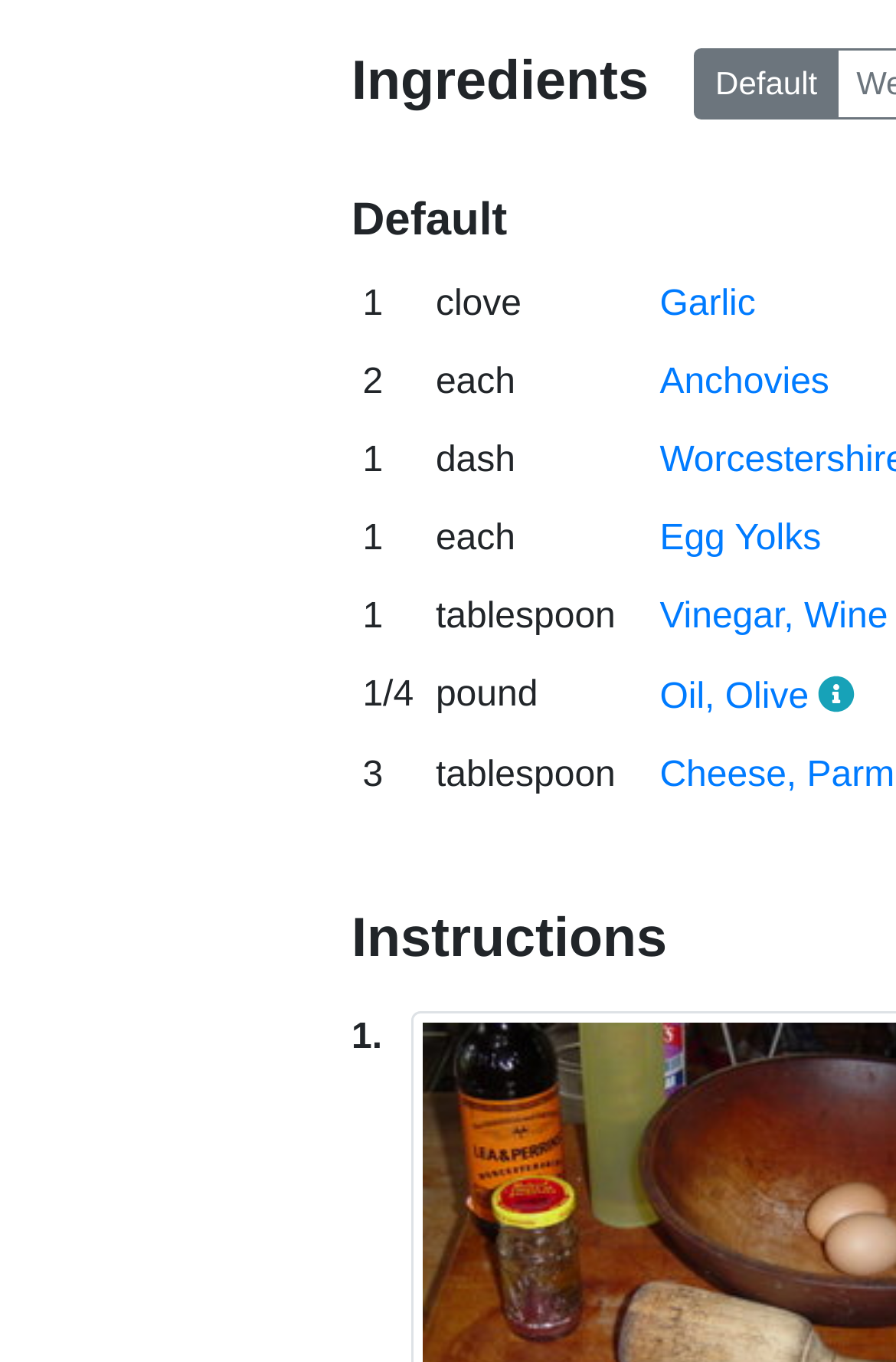Provide a short answer to the following question with just one word or phrase: How many links are there in the table?

4